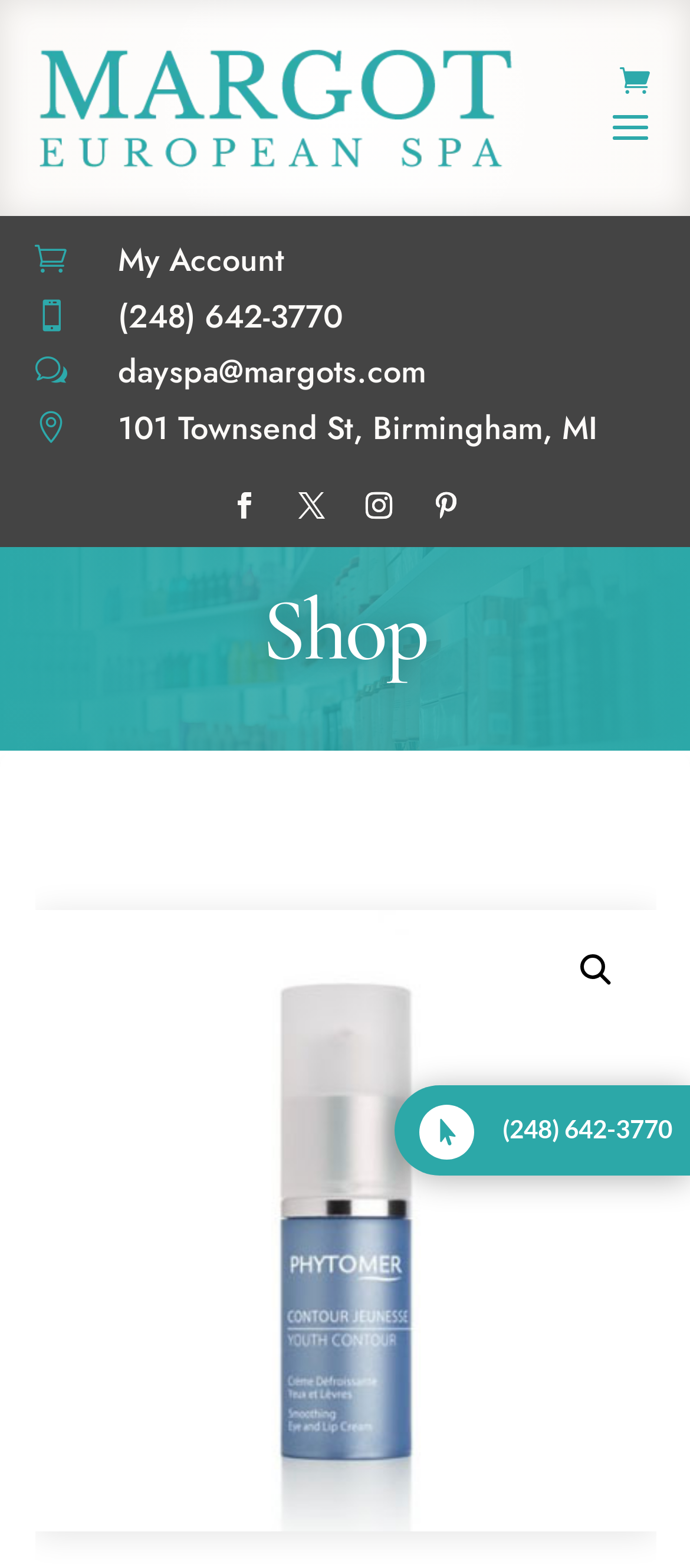From the webpage screenshot, identify the region described by 🔍. Provide the bounding box coordinates as (top-left x, top-left y, bottom-right x, bottom-right y), with each value being a floating point number between 0 and 1.

[0.817, 0.599, 0.909, 0.64]